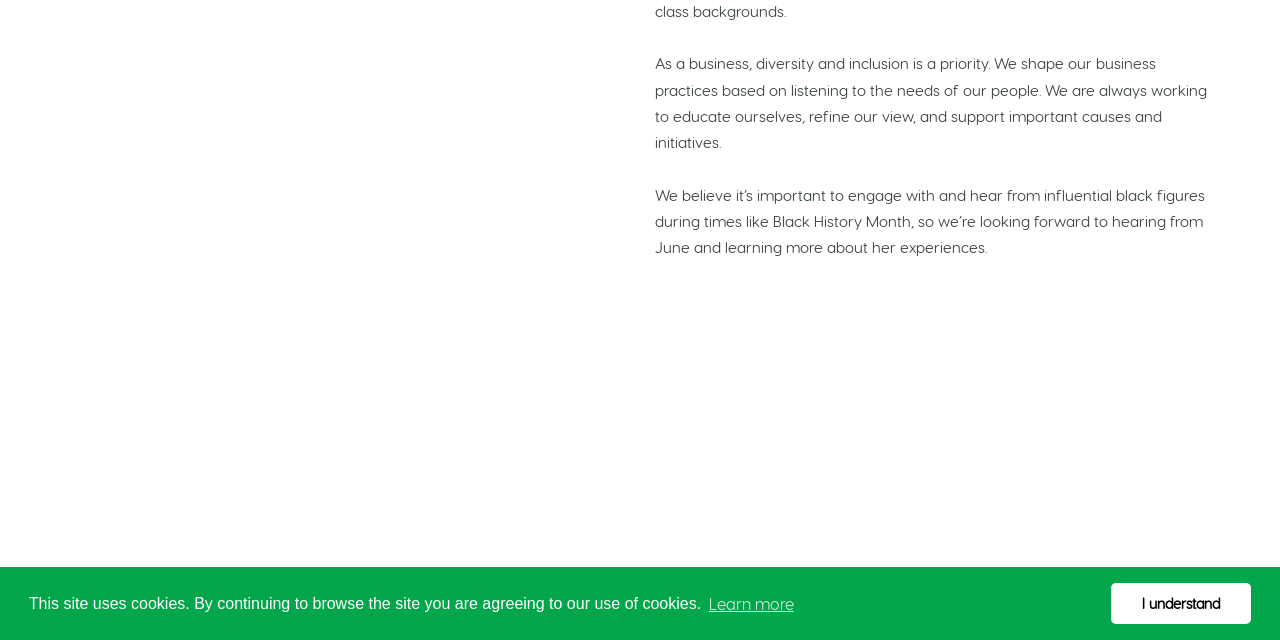Give the bounding box coordinates for the element described as: "aria-label="Language switch" title="Language switch"".

None